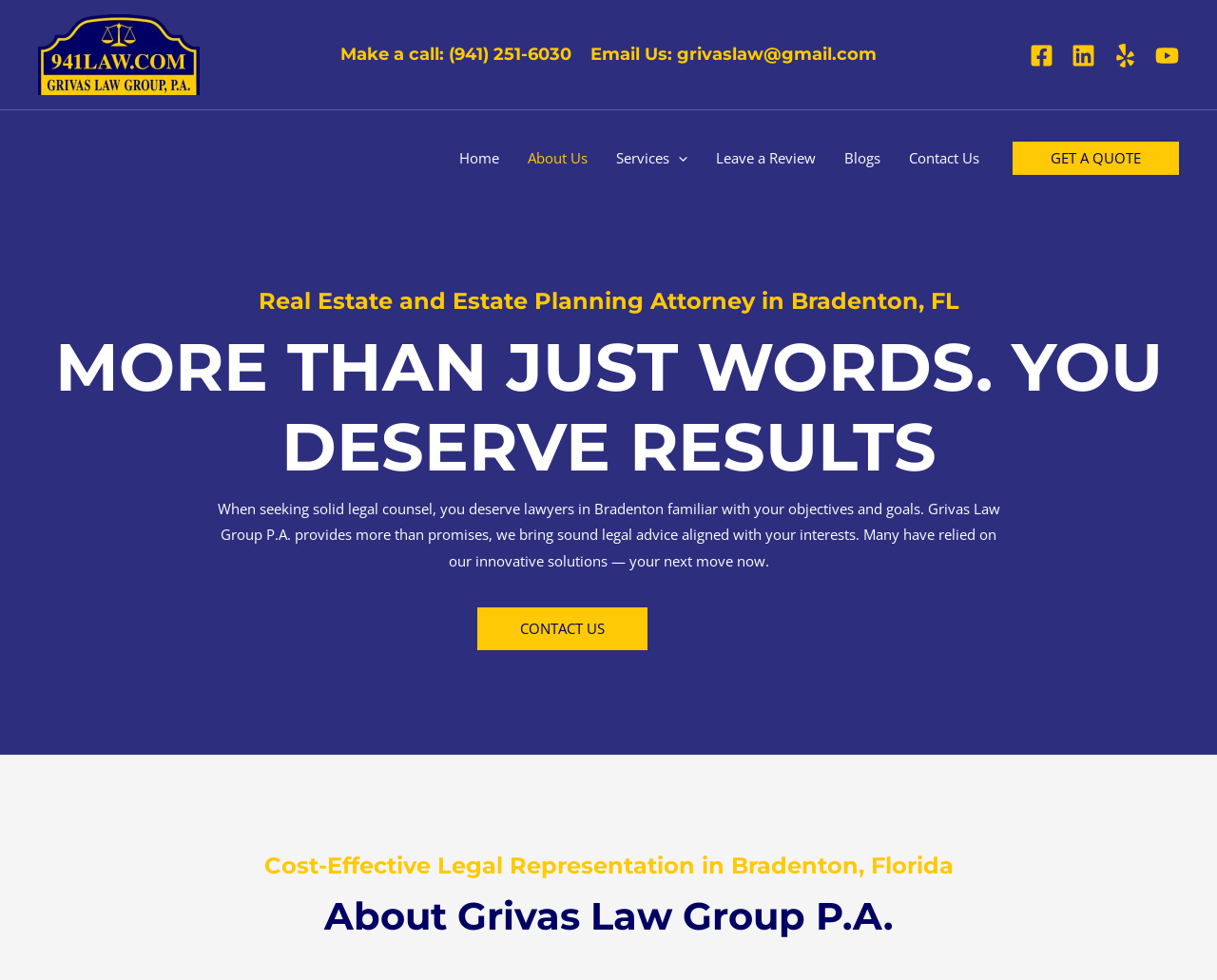What is the phone number to call?
Respond to the question with a single word or phrase according to the image.

(941) 251-6030